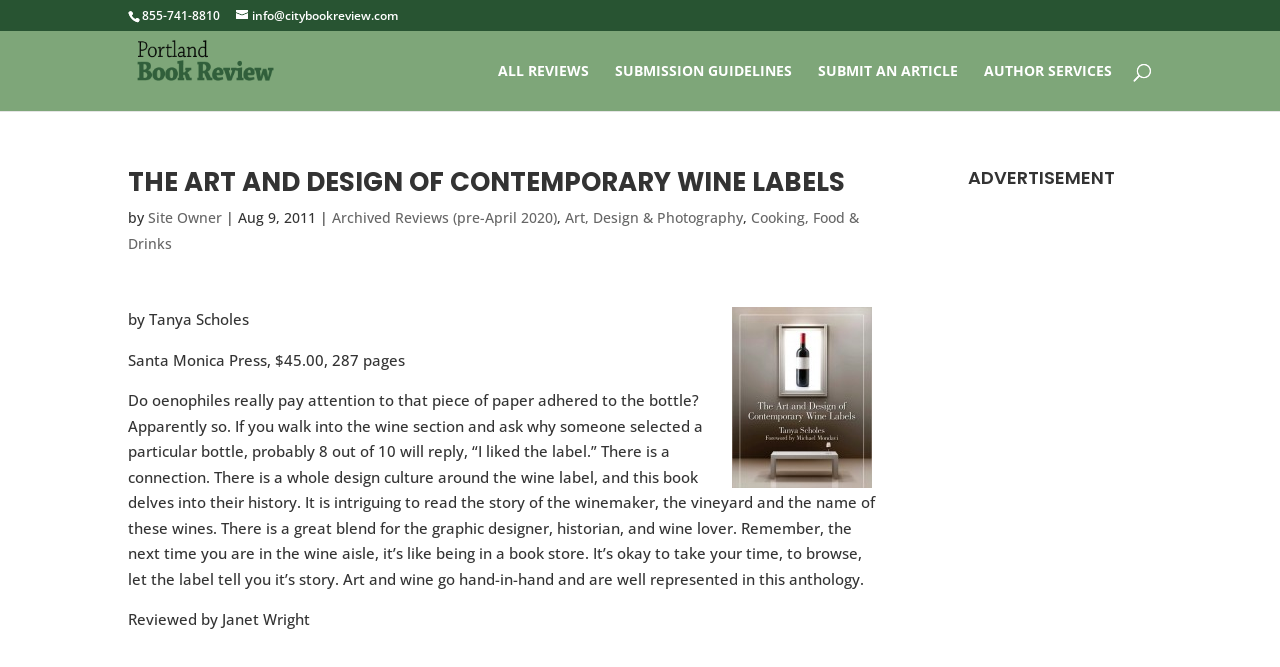Mark the bounding box of the element that matches the following description: "info@citybookreview.com".

[0.184, 0.01, 0.311, 0.036]